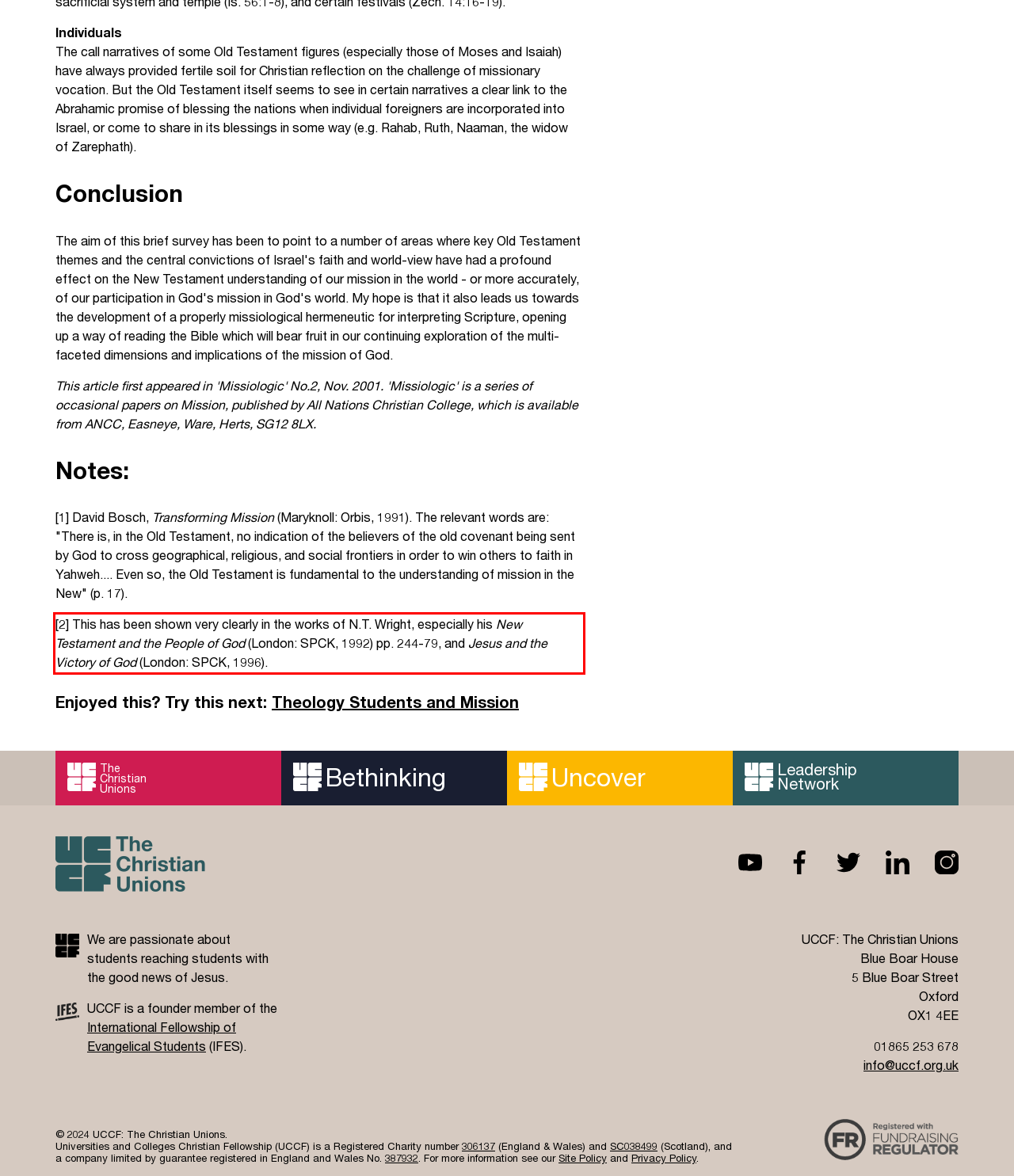Observe the screenshot of the webpage that includes a red rectangle bounding box. Conduct OCR on the content inside this red bounding box and generate the text.

[2] This has been shown very clearly in the works of N.T. Wright, especially his New Testament and the People of God (London: SPCK, 1992) pp. 244-79, and Jesus and the Victory of God (London: SPCK, 1996).